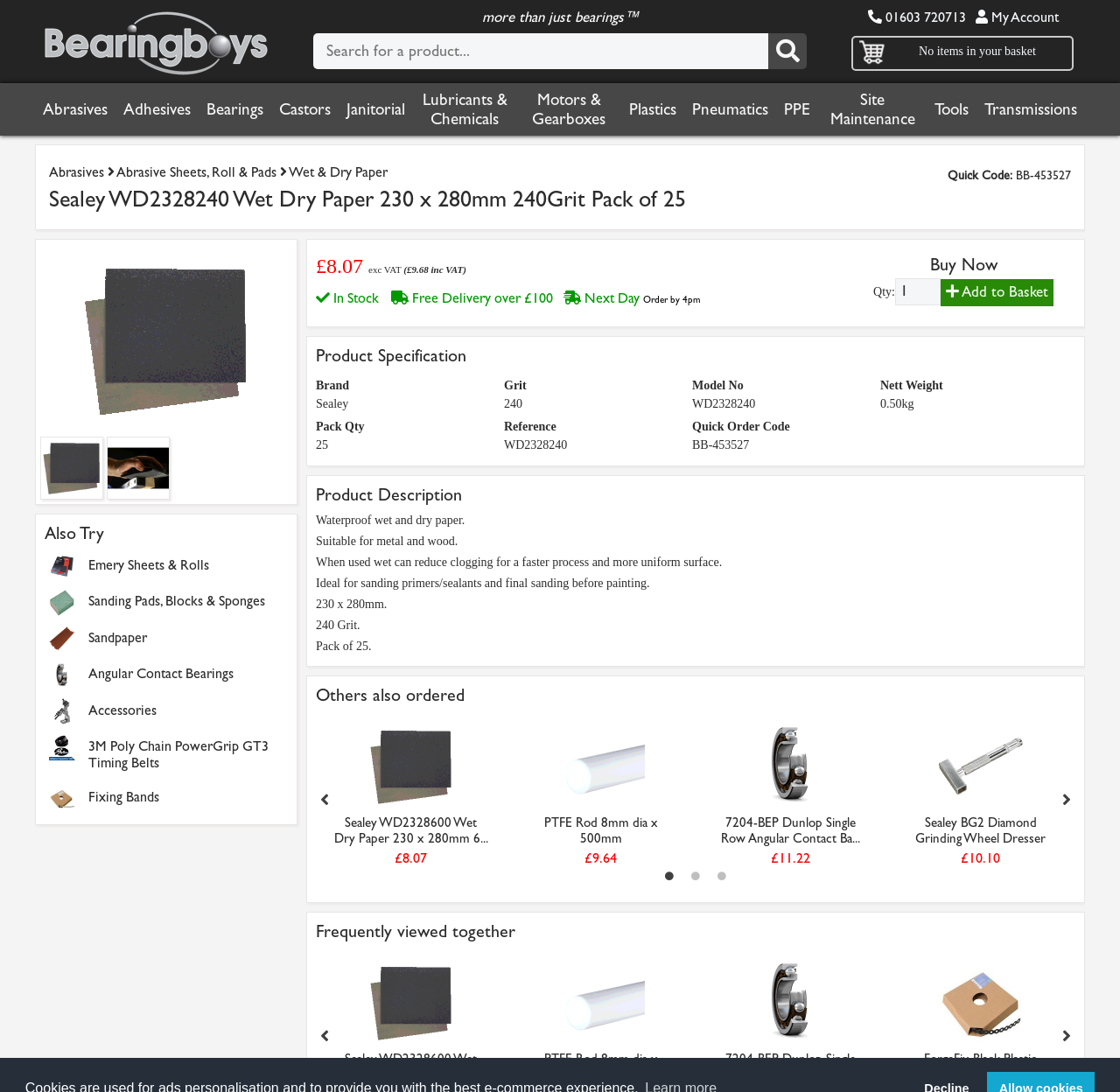What is the grit of the wet dry paper?
Could you answer the question in a detailed manner, providing as much information as possible?

I found the grit of the wet dry paper by looking at the product title 'Sealey WD2328240 Wet Dry Paper 230 x 280mm 240Grit Pack of 25' which mentions the grit as 240.